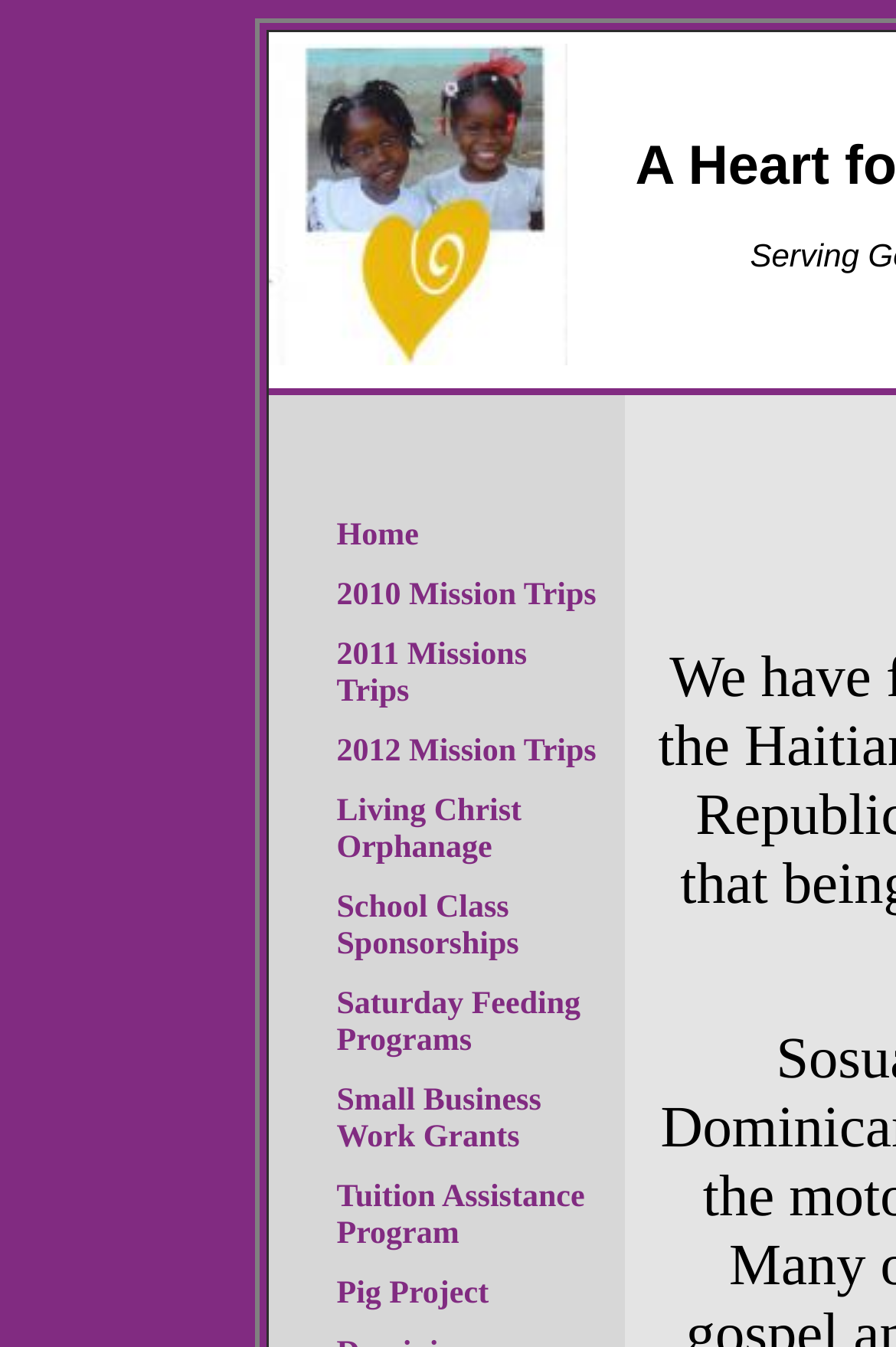Please predict the bounding box coordinates of the element's region where a click is necessary to complete the following instruction: "Go to the home page". The coordinates should be represented by four float numbers between 0 and 1, i.e., [left, top, right, bottom].

None